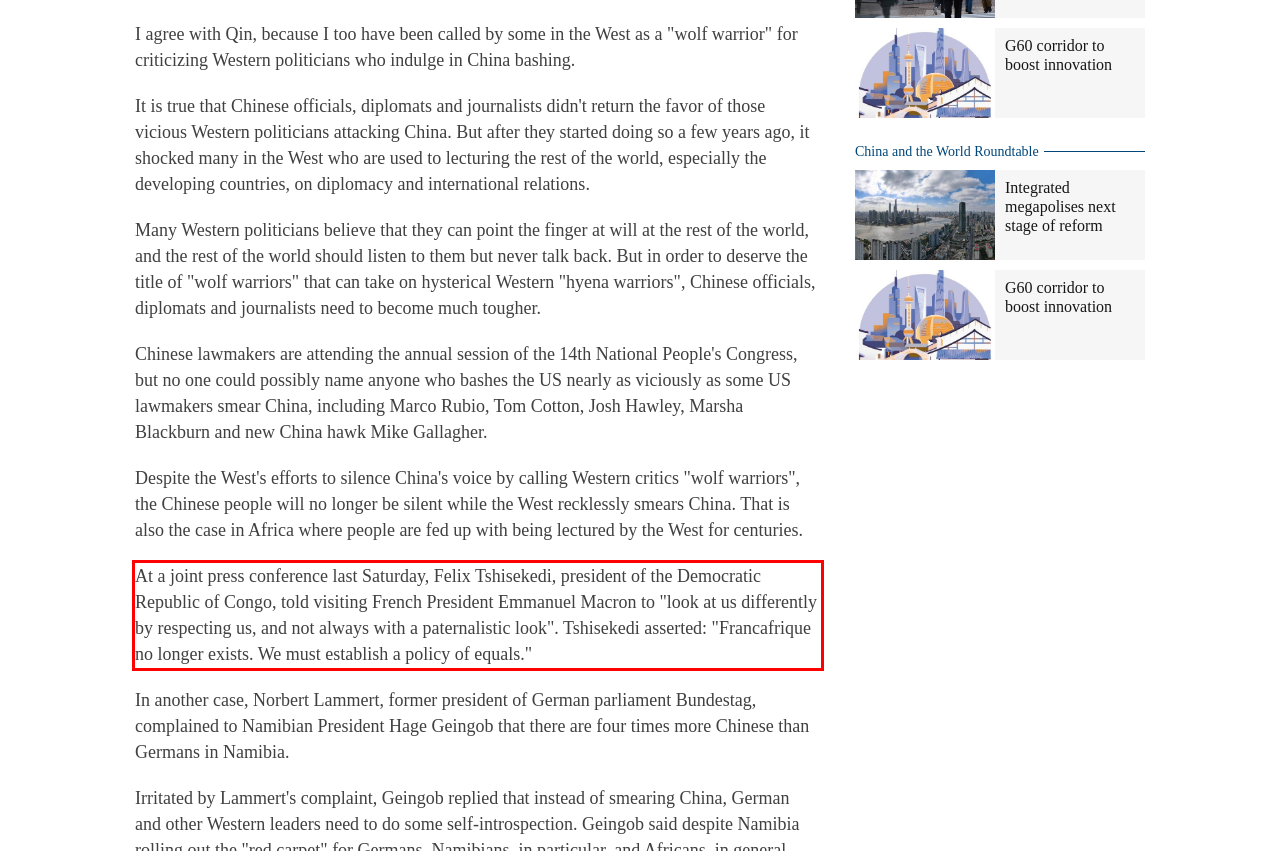Using the provided screenshot of a webpage, recognize and generate the text found within the red rectangle bounding box.

At a joint press conference last Saturday, Felix Tshisekedi, president of the Democratic Republic of Congo, told visiting French President Emmanuel Macron to "look at us differently by respecting us, and not always with a paternalistic look". Tshisekedi asserted: "Francafrique no longer exists. We must establish a policy of equals."